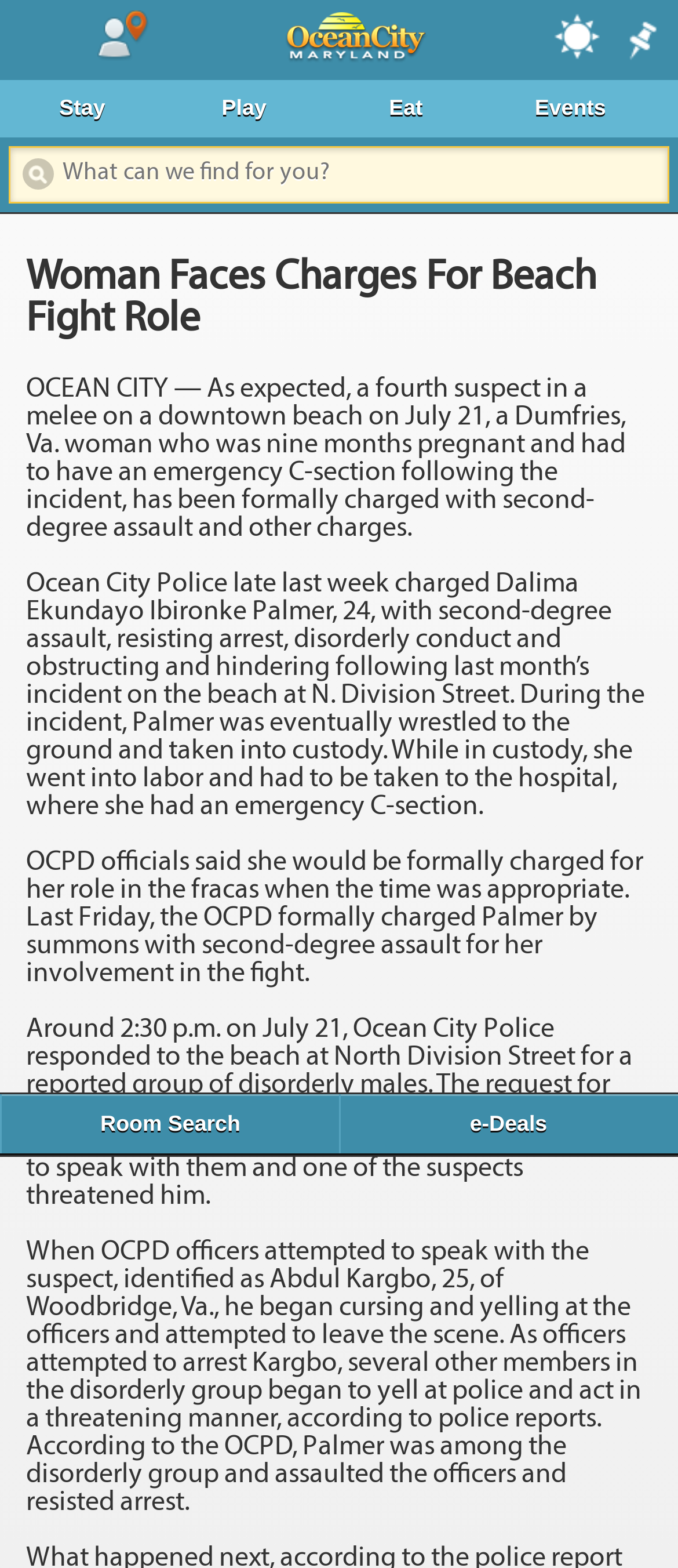Please give a short response to the question using one word or a phrase:
What is the purpose of the search bar on the webpage?

To find information